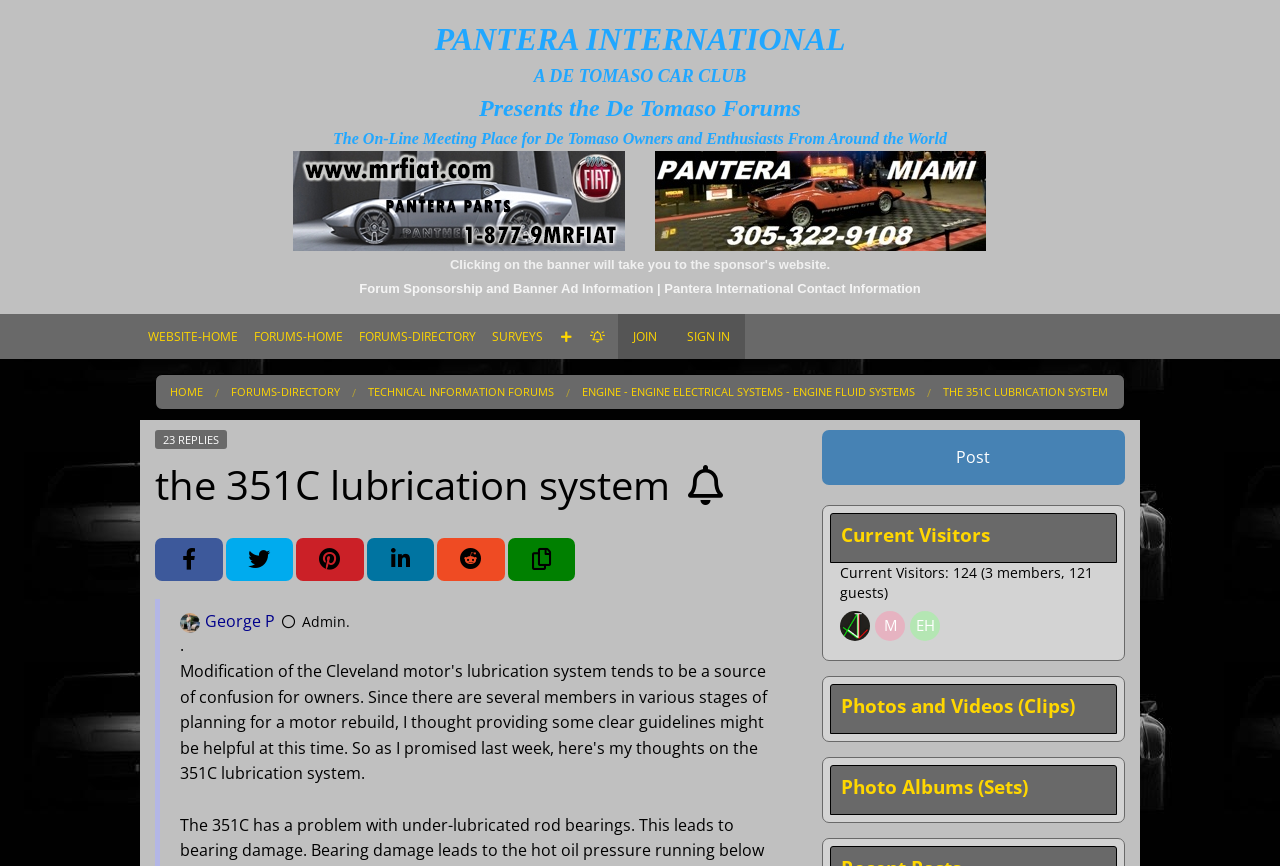Determine the bounding box coordinates for the area that needs to be clicked to fulfill this task: "Click on the 'FORUMS-HOME' link". The coordinates must be given as four float numbers between 0 and 1, i.e., [left, top, right, bottom].

[0.192, 0.363, 0.274, 0.415]